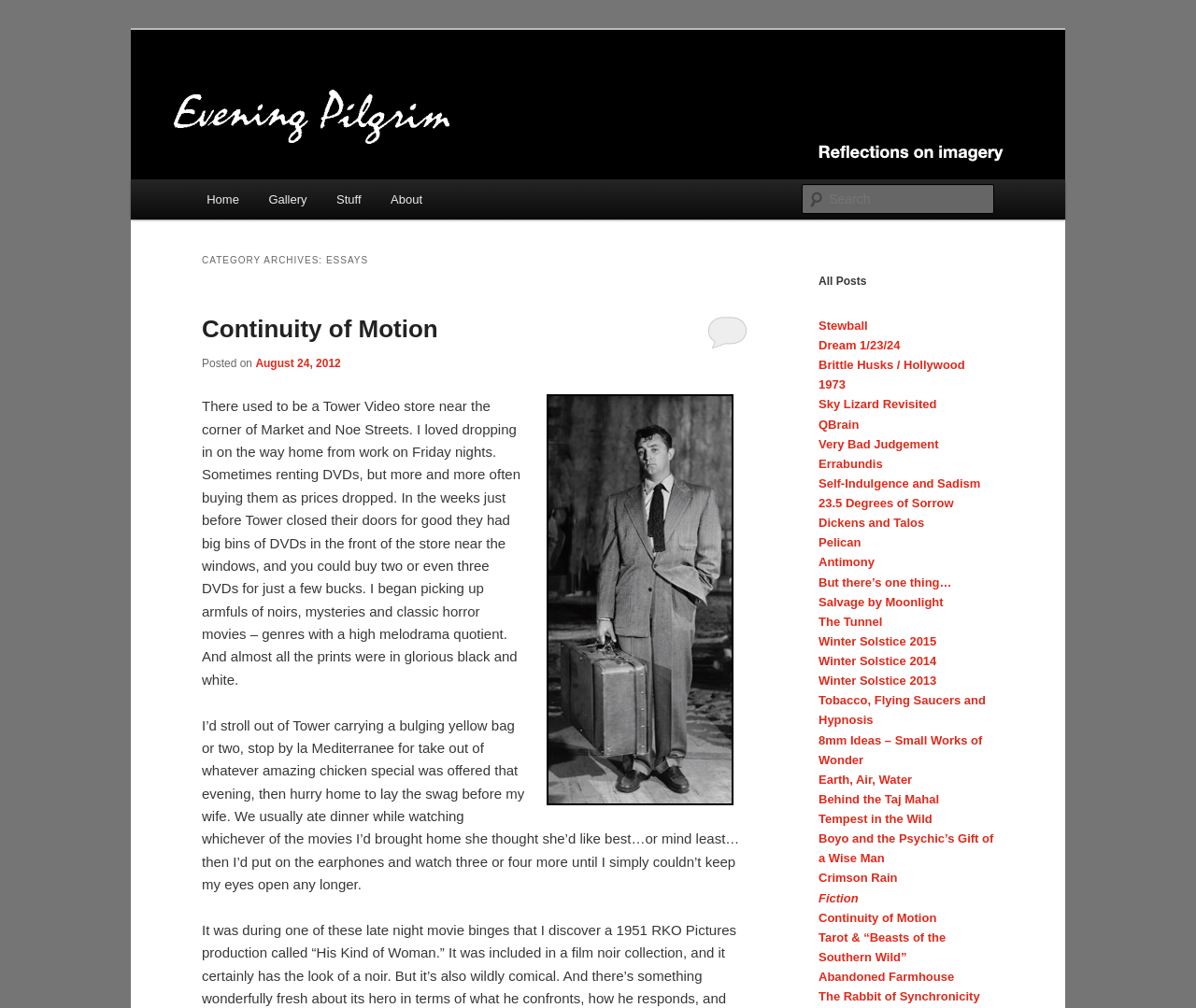Based on the image, please elaborate on the answer to the following question:
What is the name of the website?

The name of the website can be determined by looking at the heading element with the text 'Evening Pilgrim' which is located at the top of the webpage.